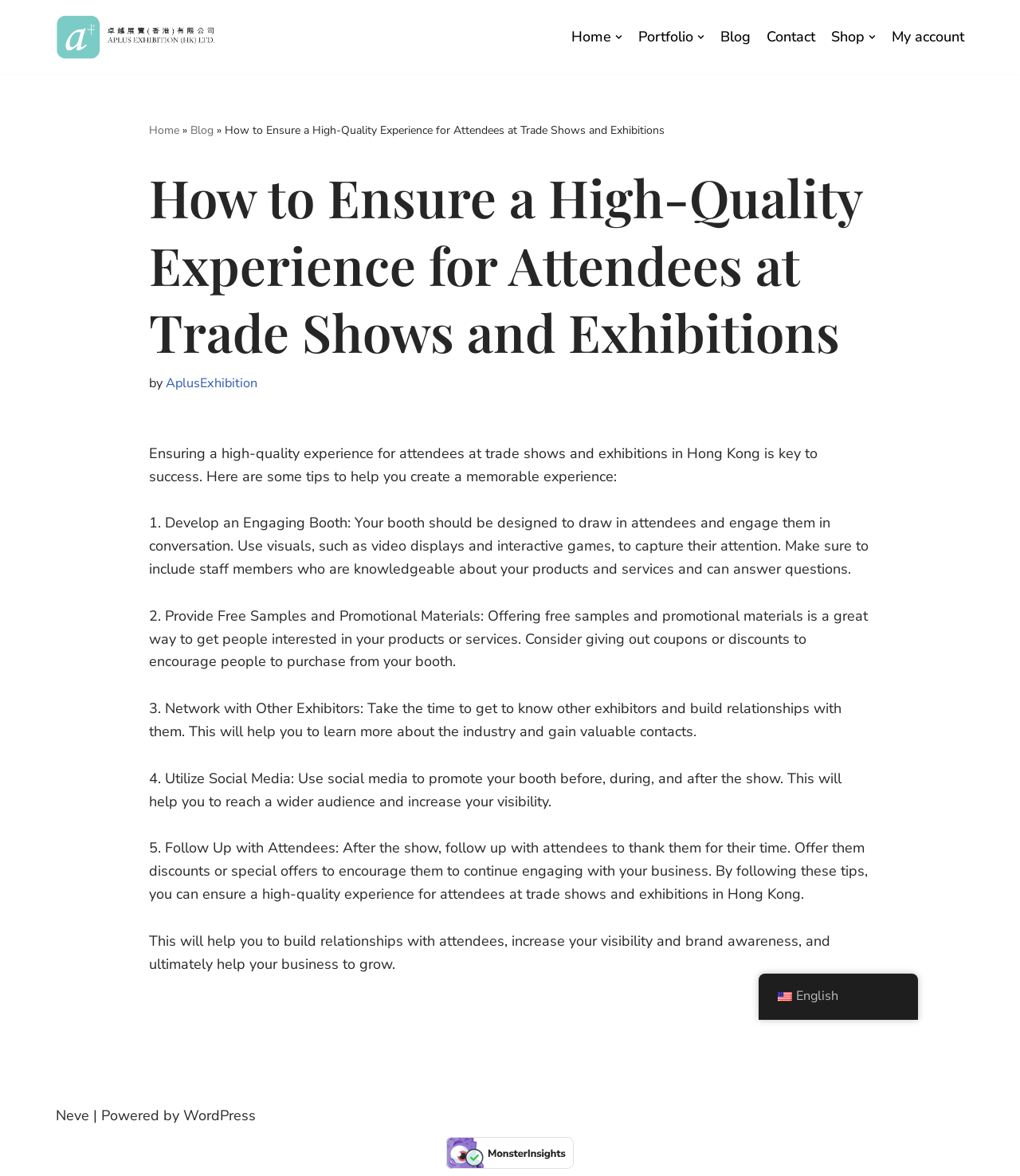Identify and provide the title of the webpage.

How to Ensure a High-Quality Experience for Attendees at Trade Shows and Exhibitions